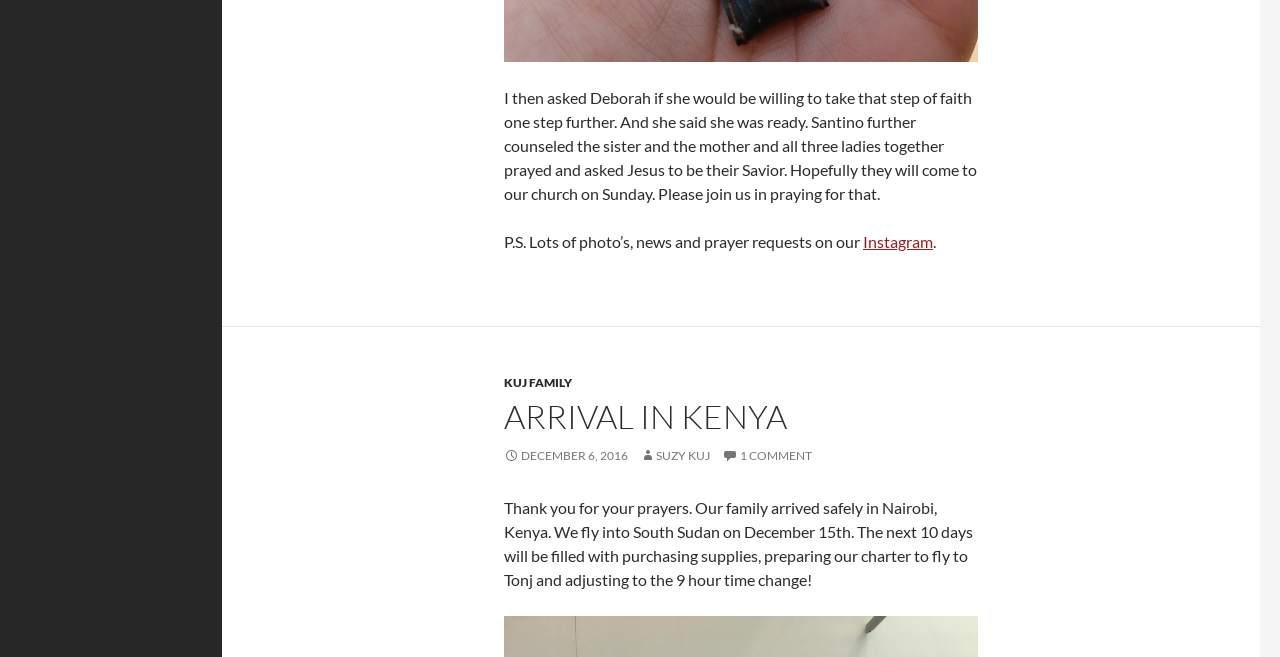What is the name of the person mentioned with an icon?
Please answer the question as detailed as possible based on the image.

The name of the person mentioned with an icon is 'SUZY KUJ', which is obtained from the link element with the text ' SUZY KUJ' located at the top of the webpage.